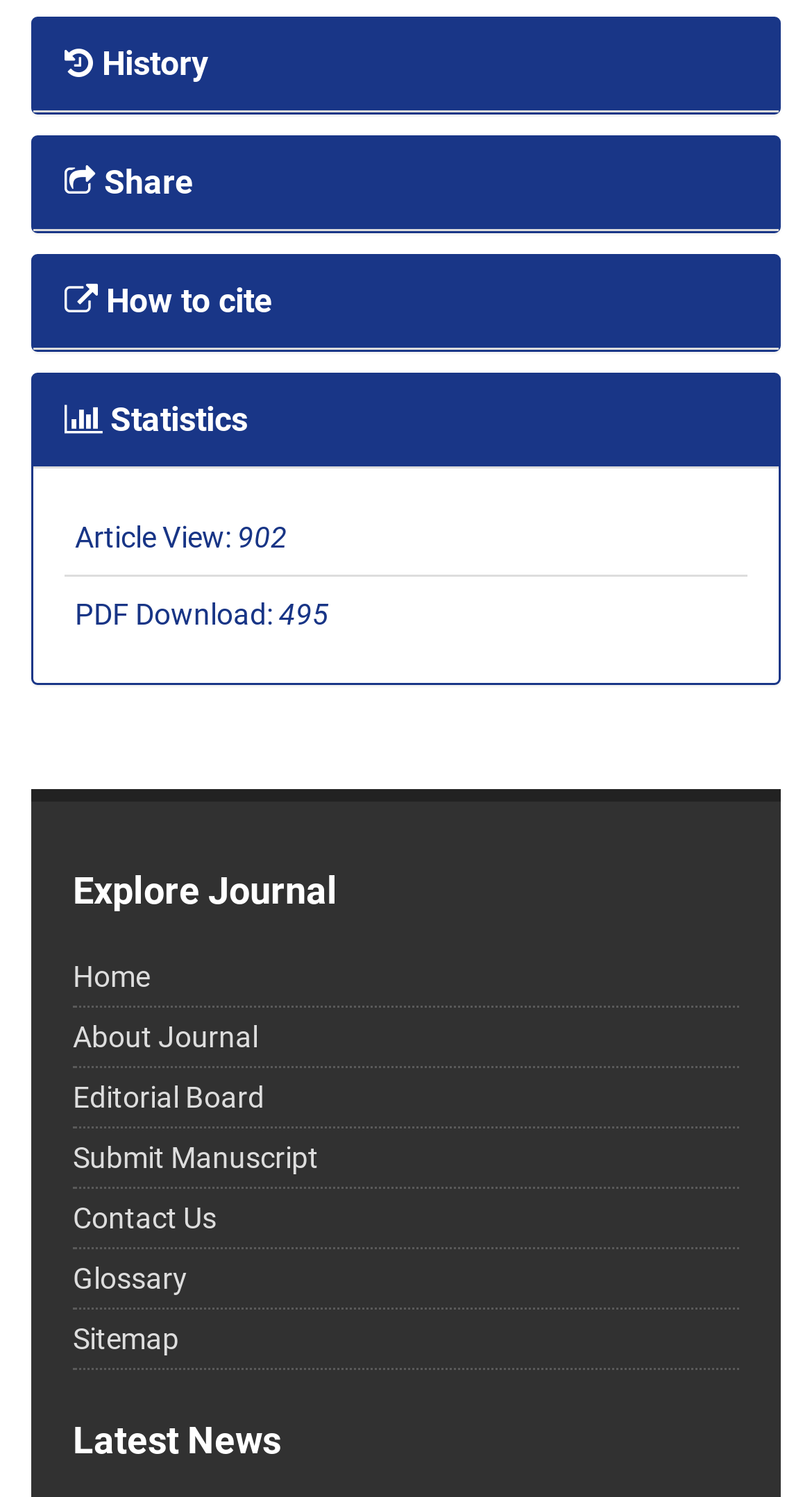From the element description: "Share", extract the bounding box coordinates of the UI element. The coordinates should be expressed as four float numbers between 0 and 1, in the order [left, top, right, bottom].

[0.079, 0.109, 0.238, 0.135]